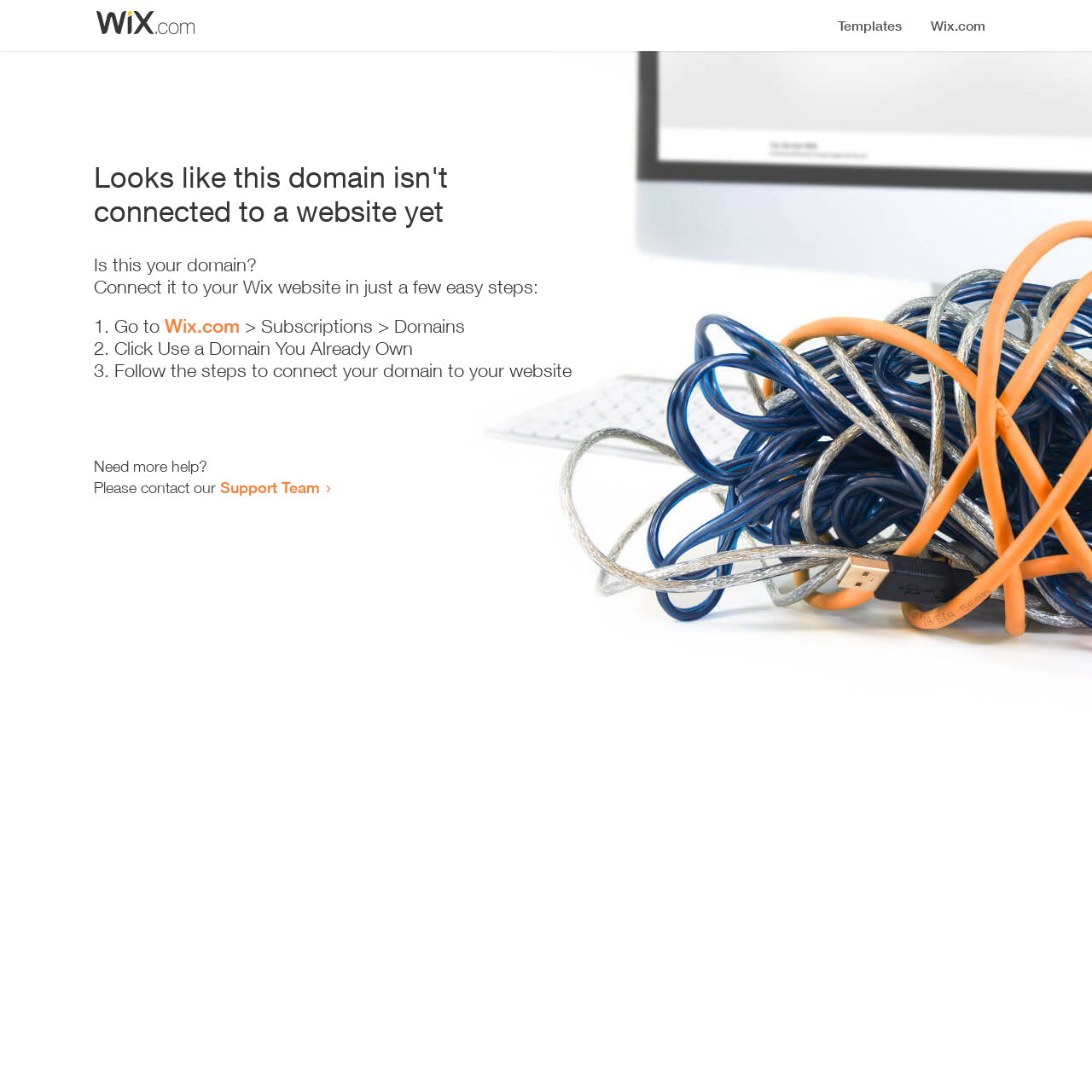Analyze the image and deliver a detailed answer to the question: What is the current status of the domain?

The heading 'Looks like this domain isn't connected to a website yet' and the message 'Is this your domain?' suggest that the current status of the domain is that it is not connected to a website.